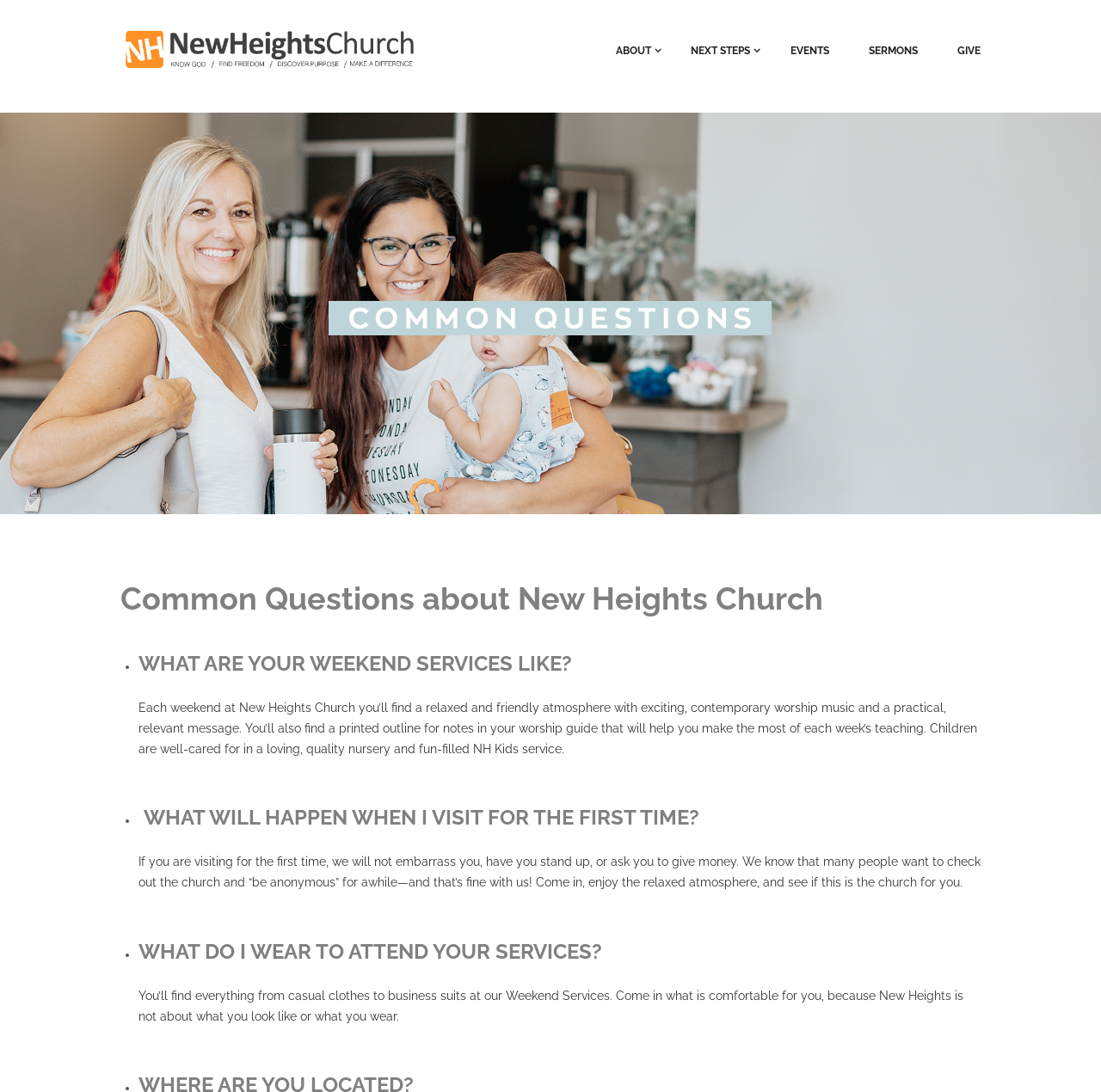Identify the bounding box of the UI element that matches this description: "GIVE".

[0.87, 0.031, 0.891, 0.062]